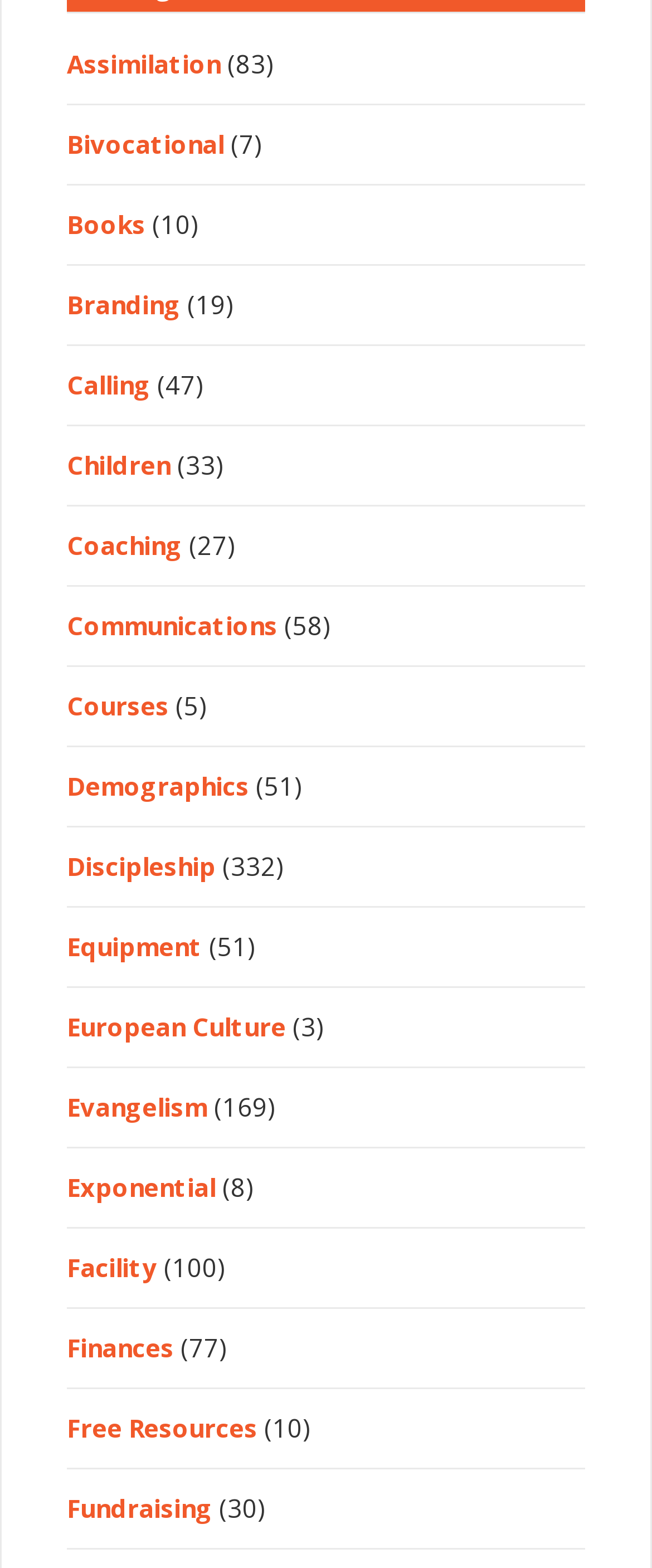What is the topic with the fewest resources?
Please respond to the question with a detailed and well-explained answer.

I looked at the StaticText elements associated with each link and found that the link 'European Culture' has the fewest resources, which is 3.